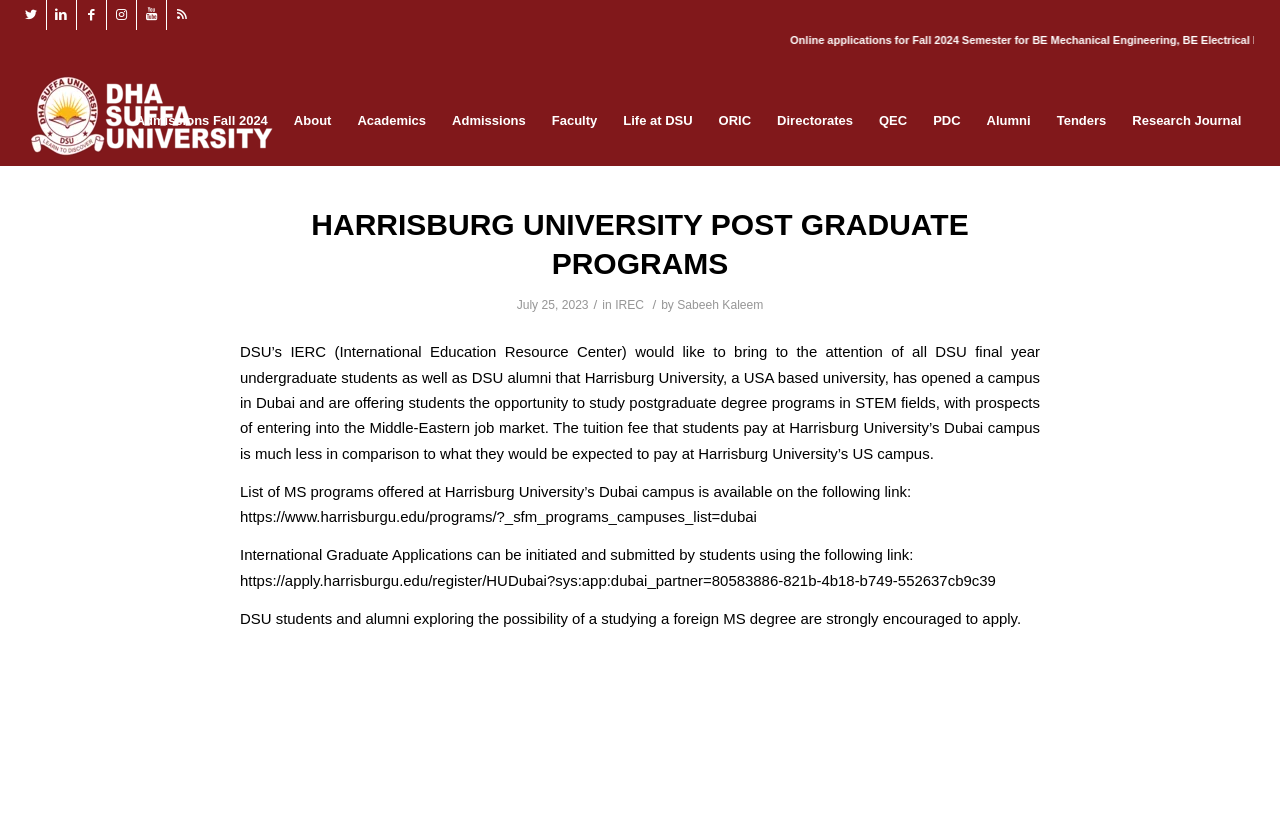Extract the heading text from the webpage.

HARRISBURG UNIVERSITY POST GRADUATE PROGRAMS